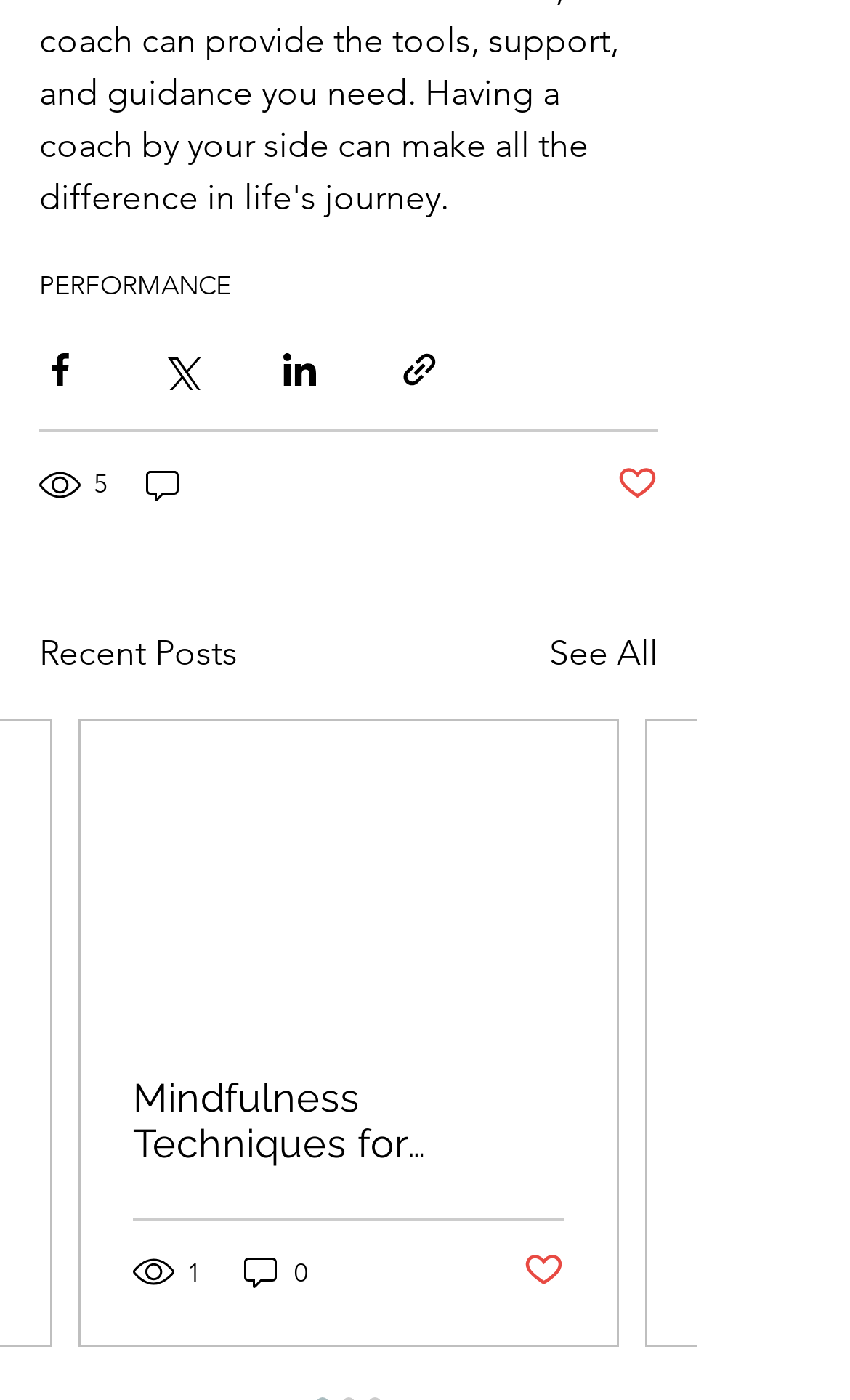Please locate the bounding box coordinates for the element that should be clicked to achieve the following instruction: "Read the article". Ensure the coordinates are given as four float numbers between 0 and 1, i.e., [left, top, right, bottom].

[0.095, 0.515, 0.726, 0.96]